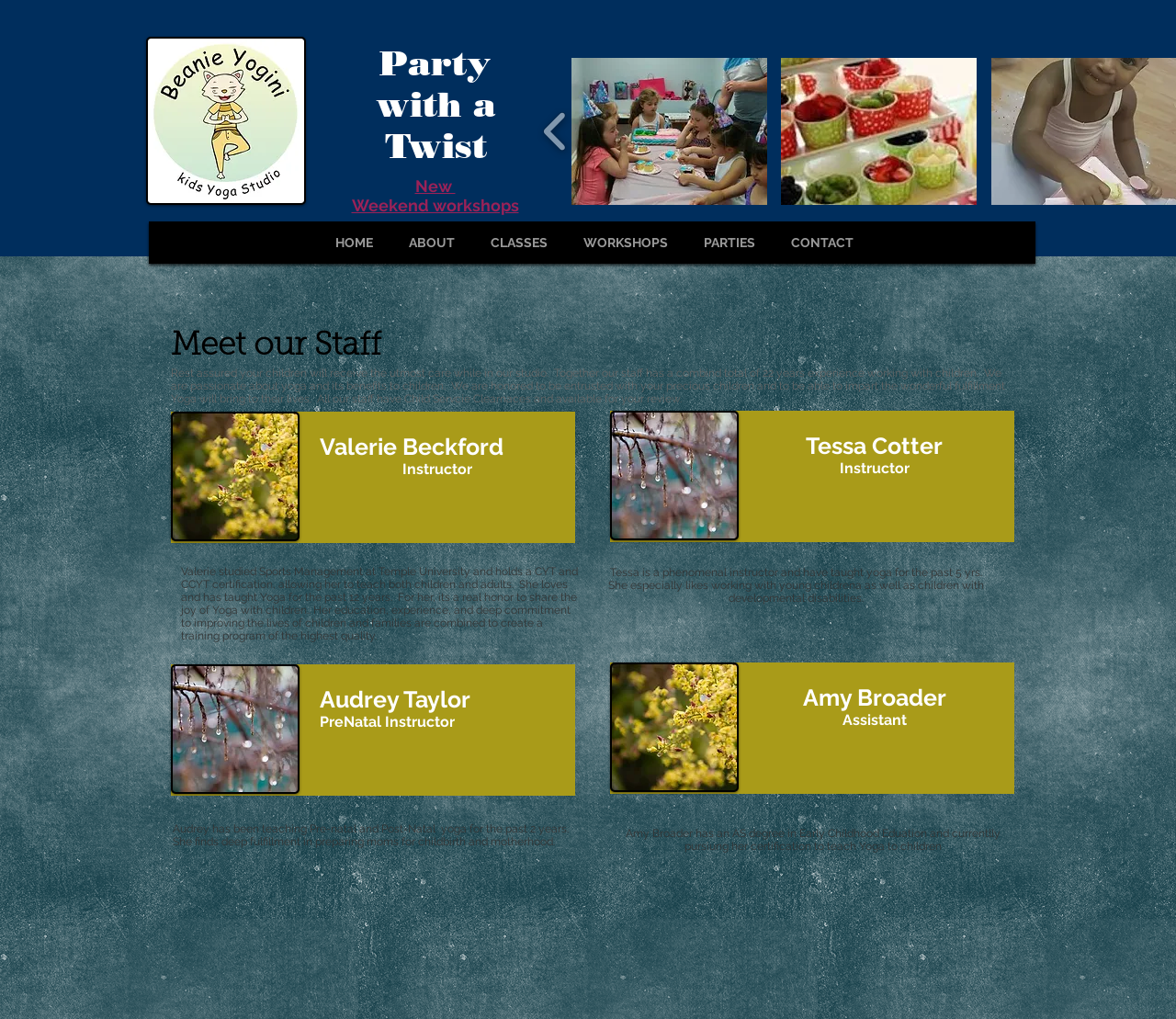Please determine the bounding box coordinates, formatted as (top-left x, top-left y, bottom-right x, bottom-right y), with all values as floating point numbers between 0 and 1. Identify the bounding box of the region described as: CONTACT

[0.659, 0.208, 0.739, 0.268]